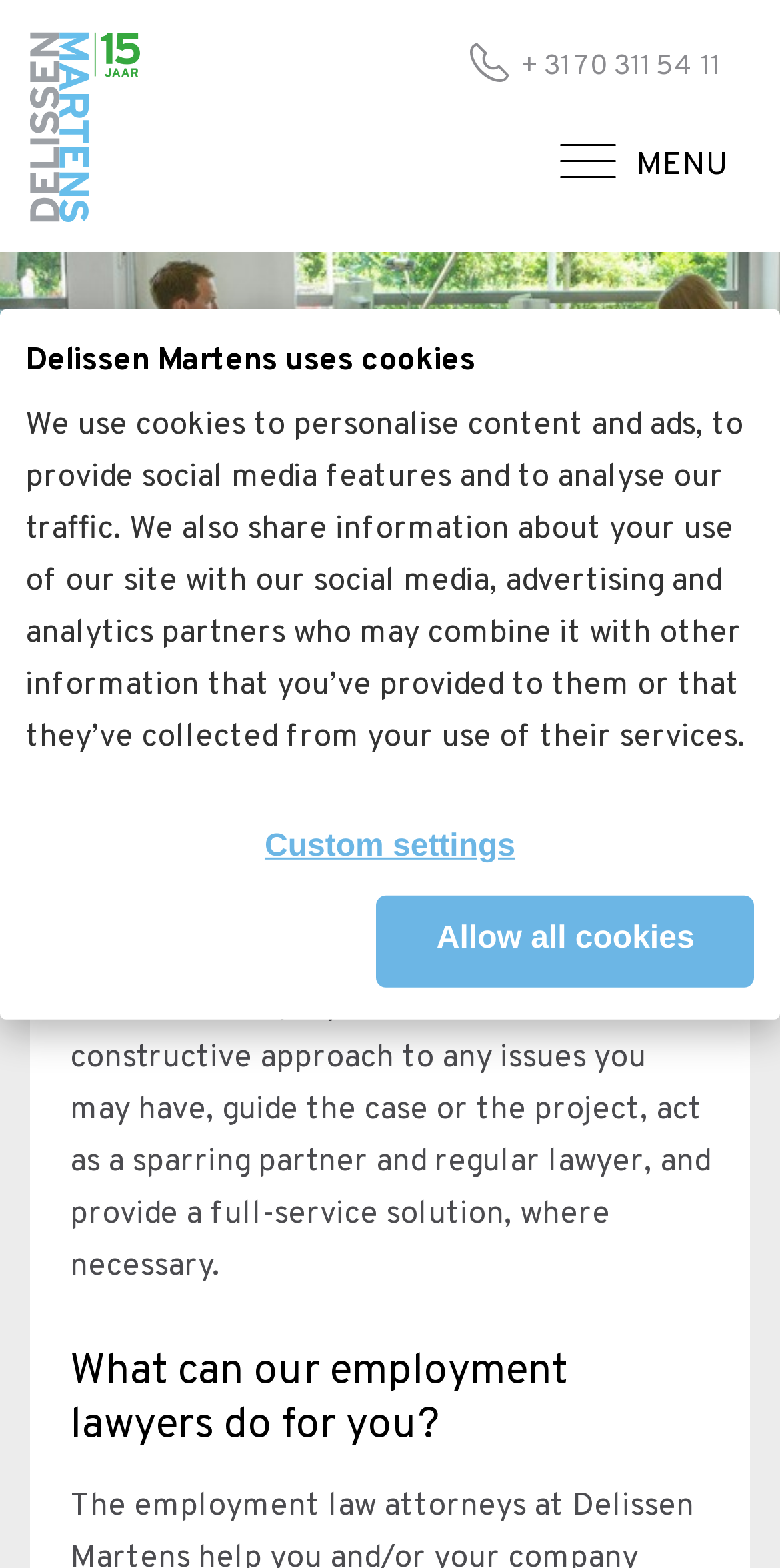Identify and provide the bounding box coordinates of the UI element described: "Expertise". The coordinates should be formatted as [left, top, right, bottom], with each number being a float between 0 and 1.

[0.269, 0.367, 0.436, 0.389]